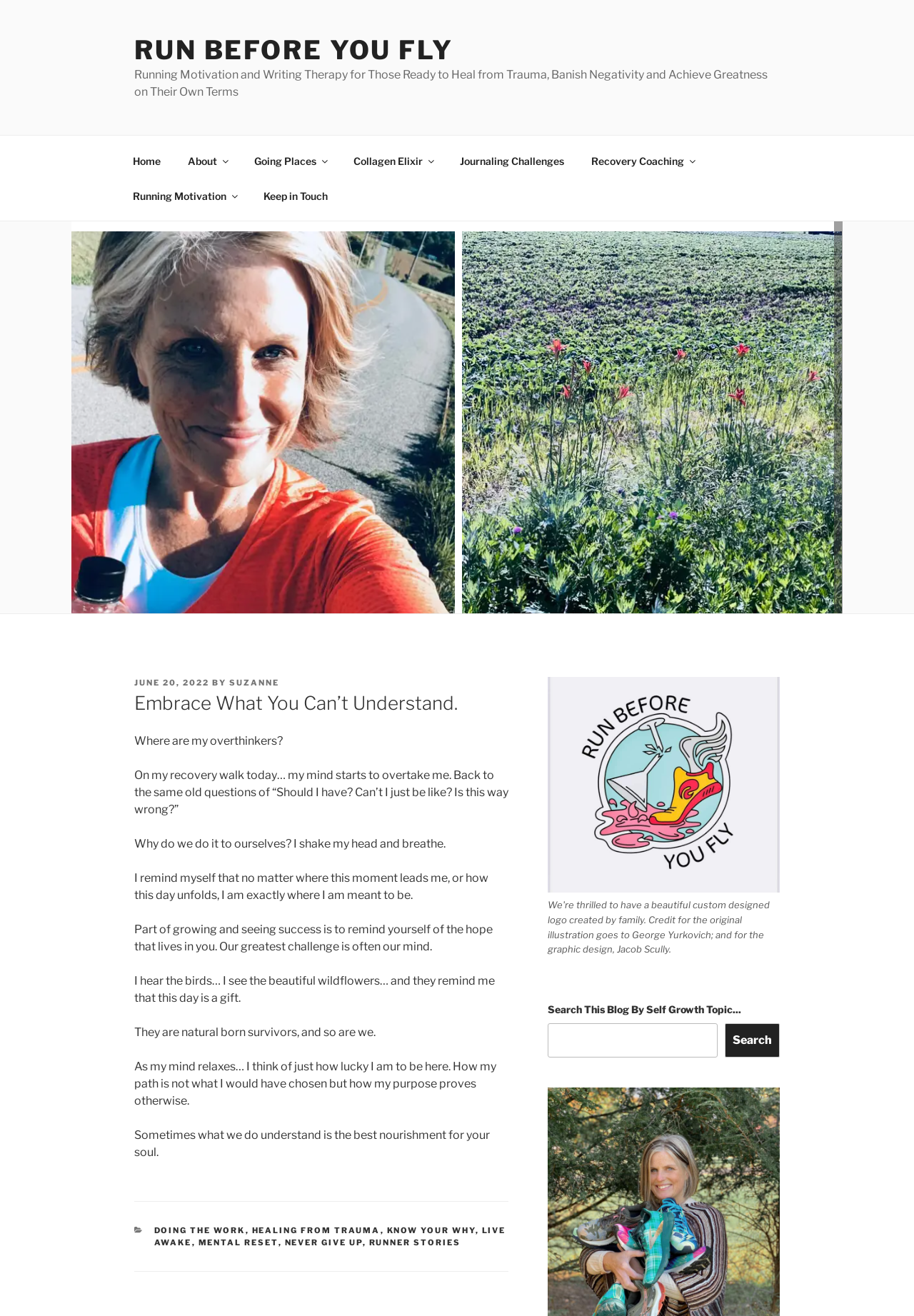Find the bounding box coordinates of the clickable area required to complete the following action: "Read the article".

[0.147, 0.514, 0.556, 0.966]